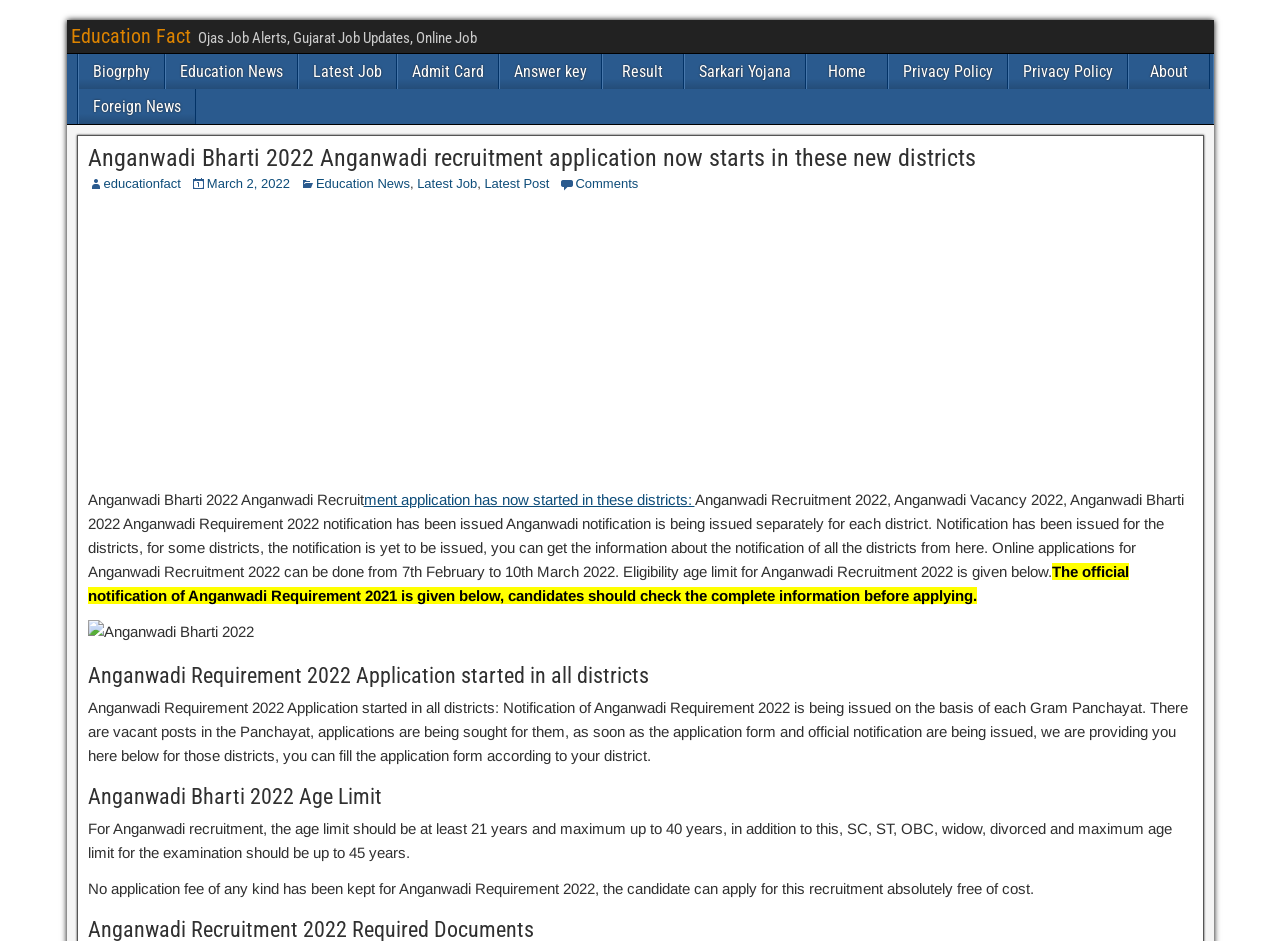Find the bounding box coordinates of the element's region that should be clicked in order to follow the given instruction: "Visit Anganwadi Bharti 2022". The coordinates should consist of four float numbers between 0 and 1, i.e., [left, top, right, bottom].

[0.068, 0.153, 0.762, 0.183]